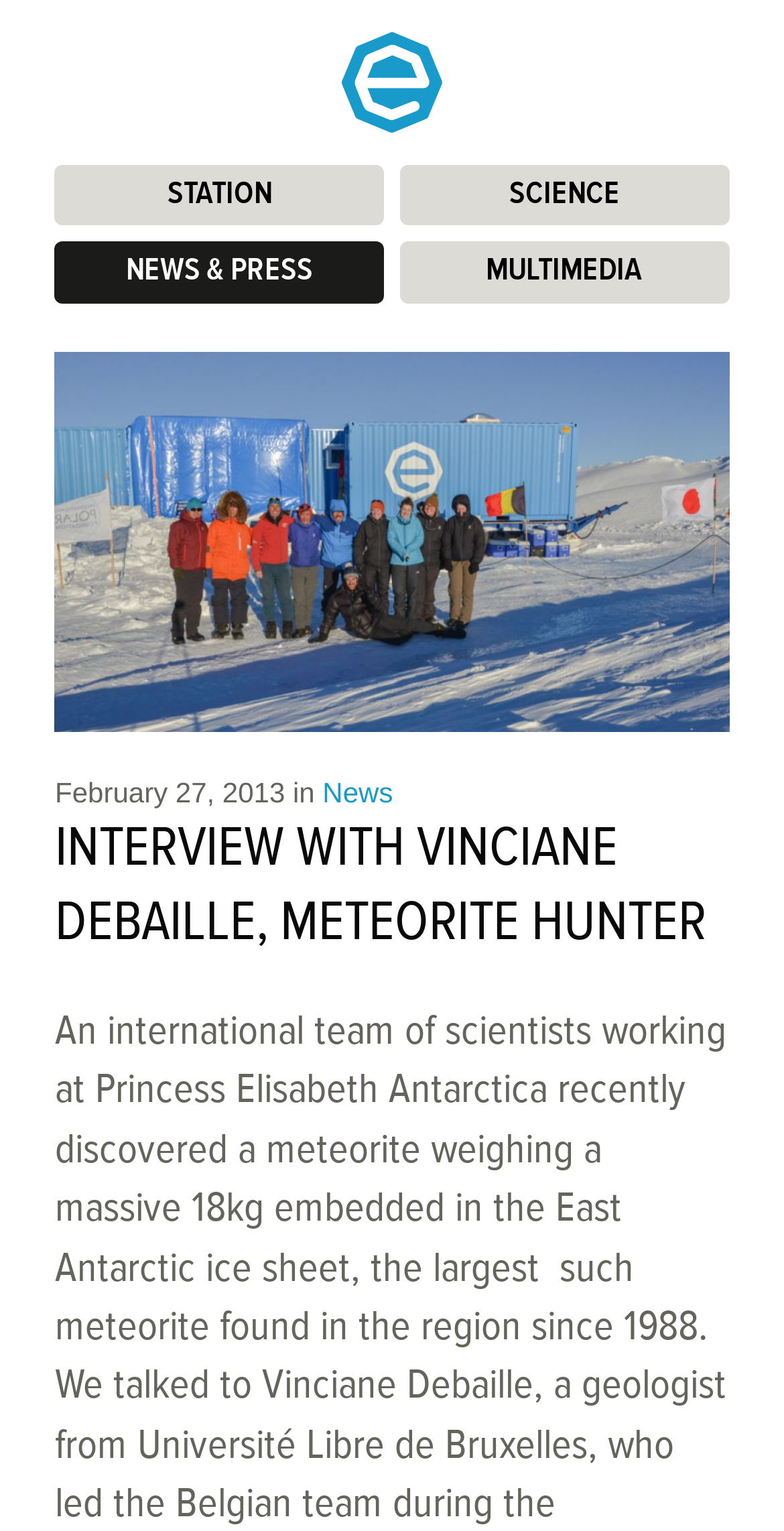What is the name of the research station?
Answer with a single word or phrase by referring to the visual content.

Princess Elisabeth Antarctica